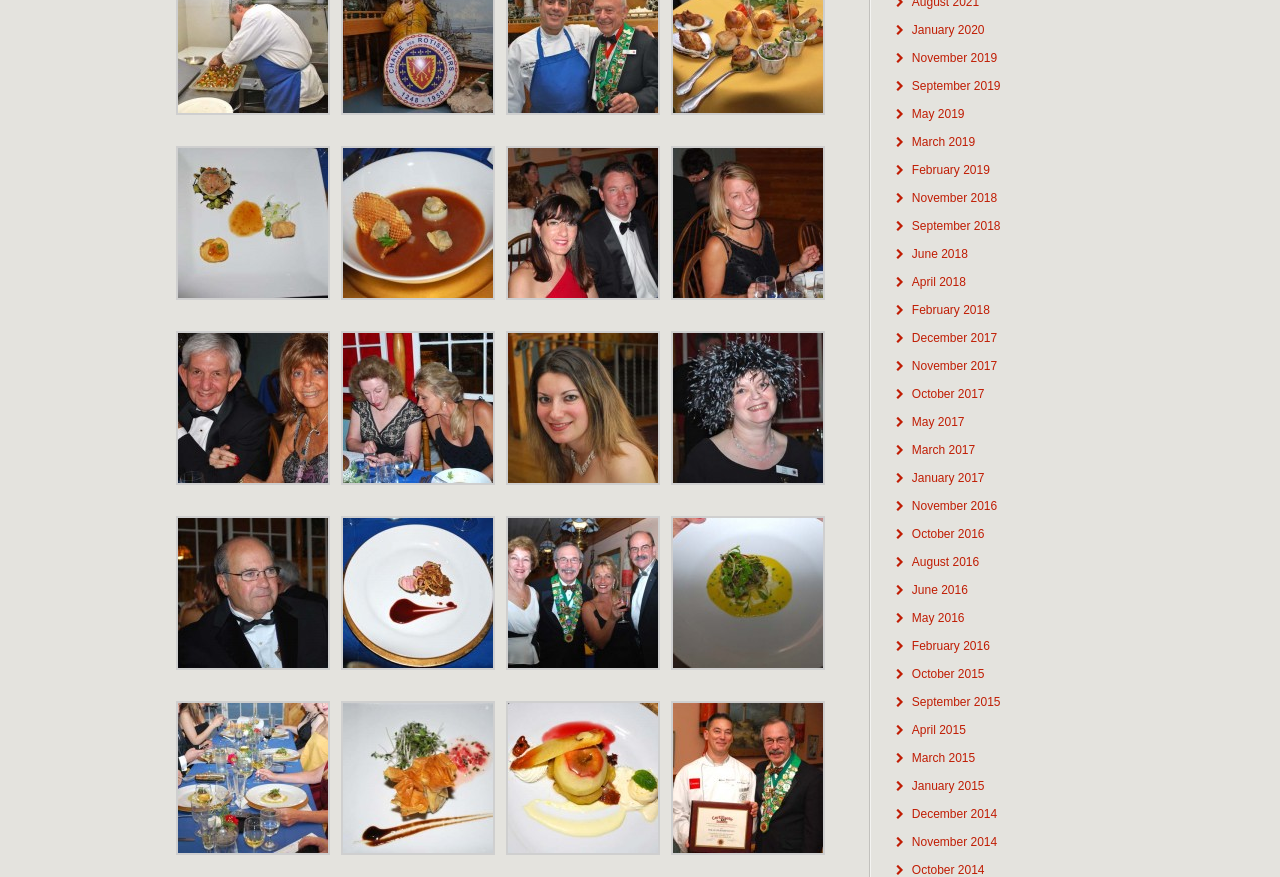Extract the bounding box of the UI element described as: "CHINA".

None